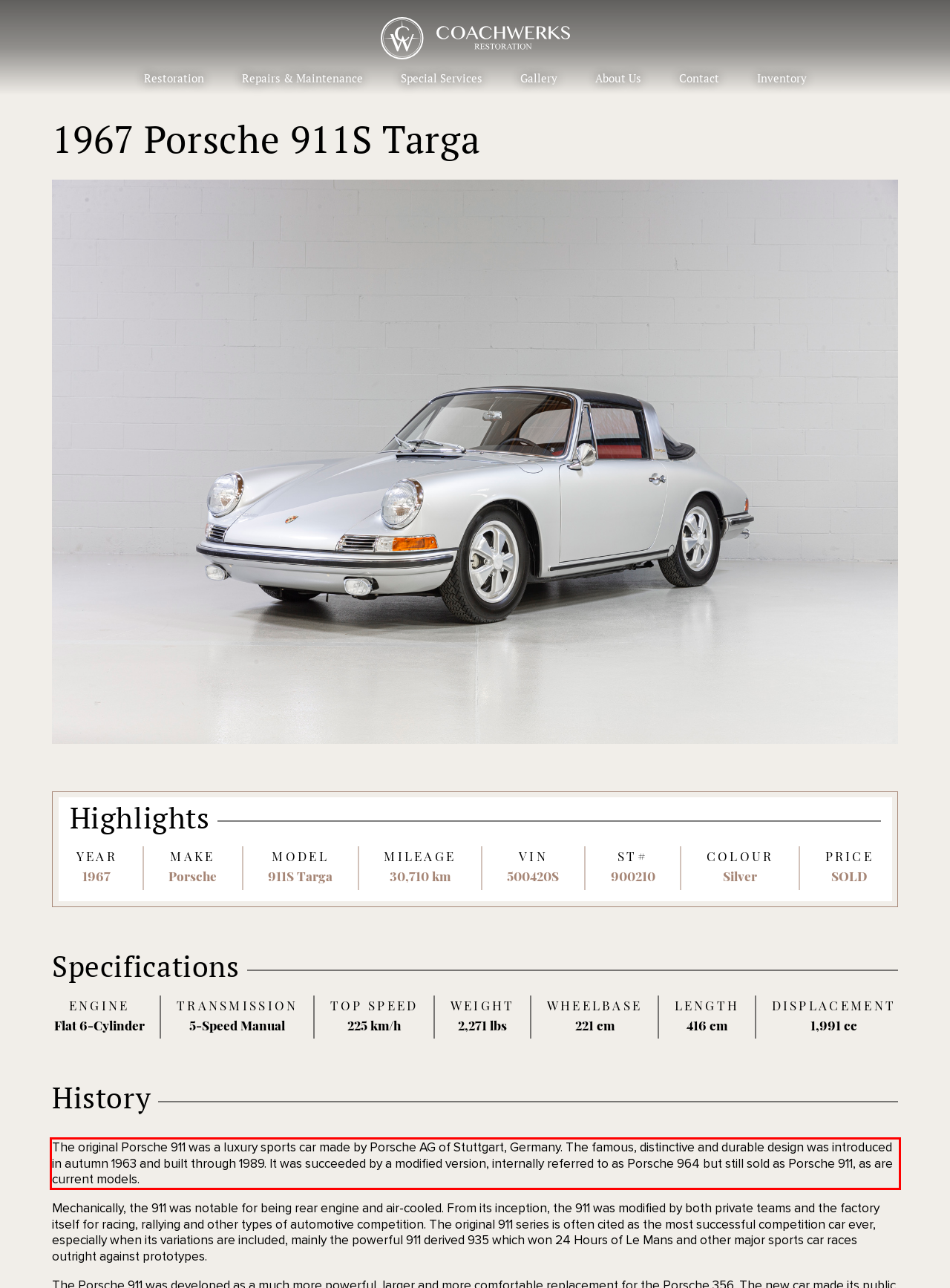Please analyze the screenshot of a webpage and extract the text content within the red bounding box using OCR.

The original Porsche 911 was a luxury sports car made by Porsche AG of Stuttgart, Germany. The famous, distinctive and durable design was introduced in autumn 1963 and built through 1989. It was succeeded by a modified version, internally referred to as Porsche 964 but still sold as Porsche 911, as are current models.